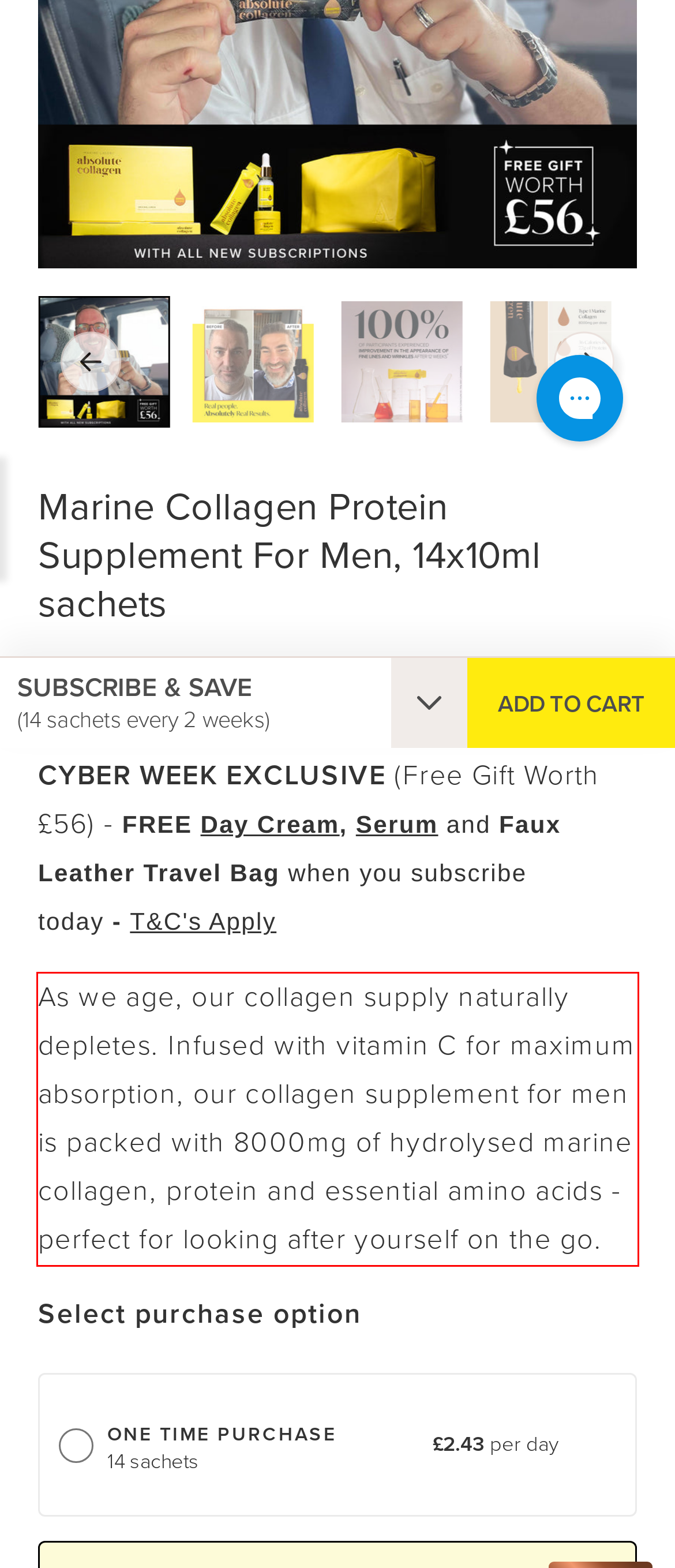You are given a screenshot of a webpage with a UI element highlighted by a red bounding box. Please perform OCR on the text content within this red bounding box.

As we age, our collagen supply naturally depletes. Infused with vitamin C for maximum absorption, our collagen supplement for men is packed with 8000mg of hydrolysed marine collagen, protein and essential amino acids - perfect for looking after yourself on the go.